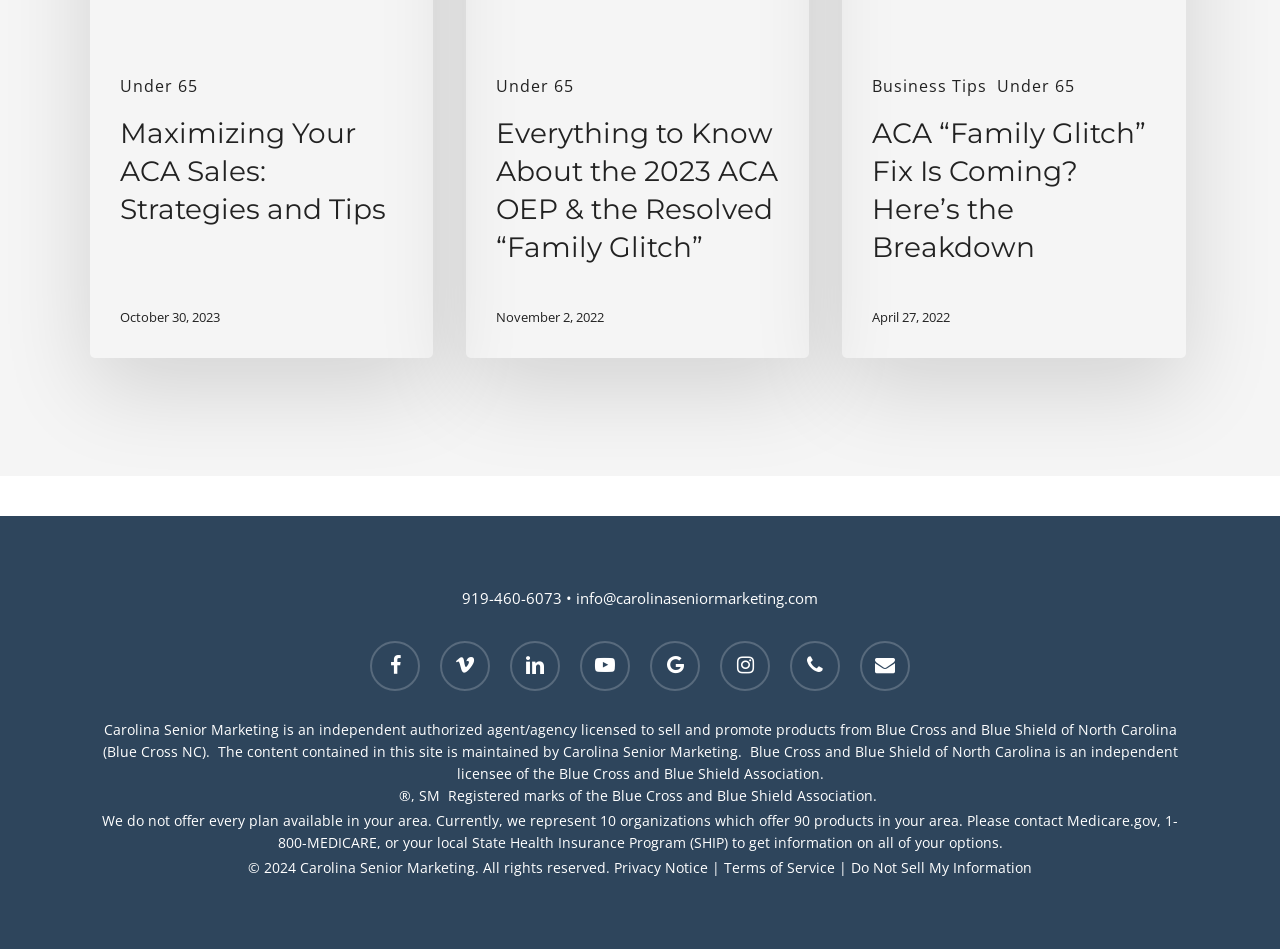Provide the bounding box coordinates of the UI element this sentence describes: "Do Not Sell My Information".

[0.665, 0.904, 0.806, 0.924]